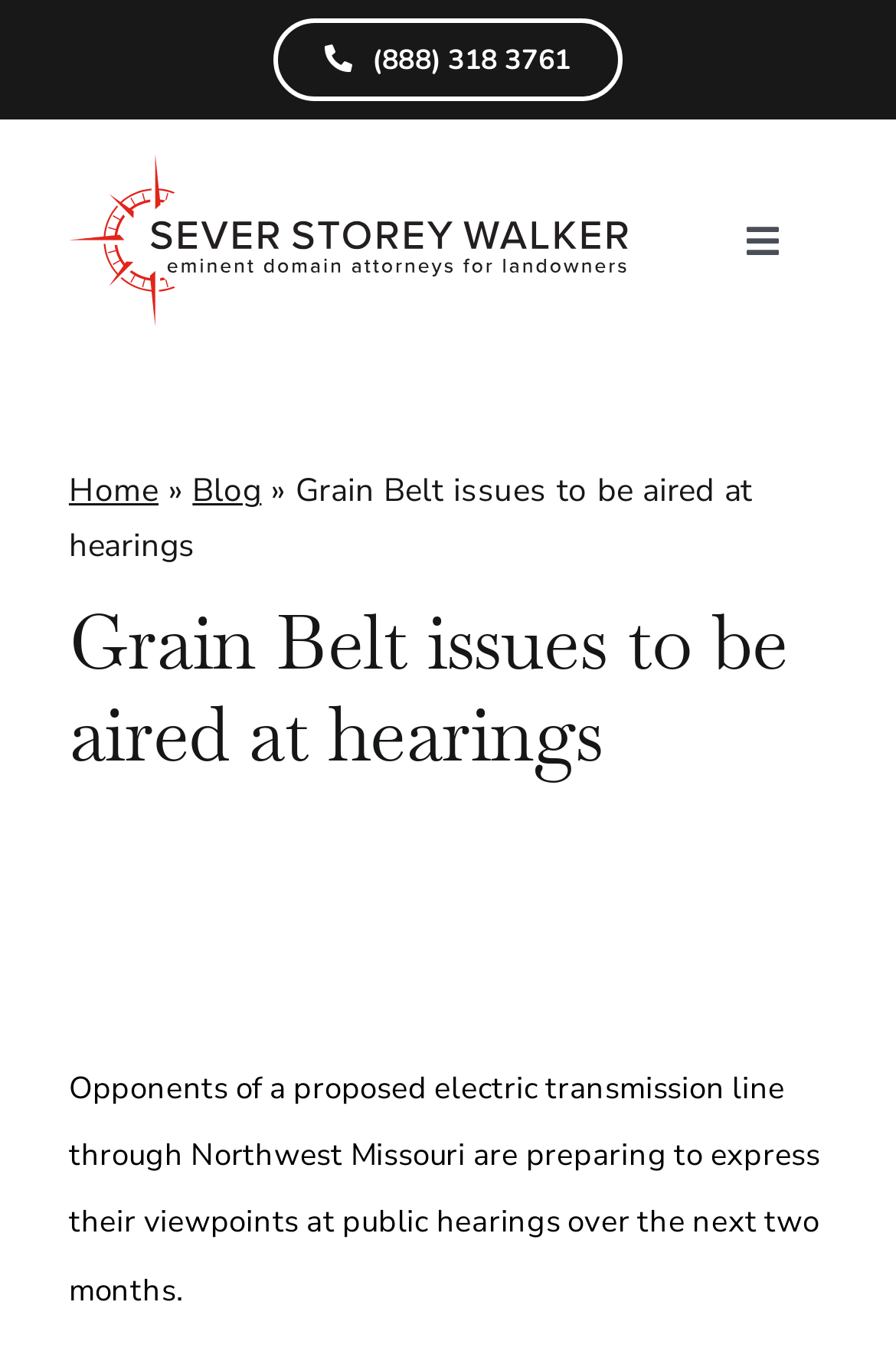Show the bounding box coordinates for the HTML element as described: "Blog".

[0.215, 0.344, 0.292, 0.376]